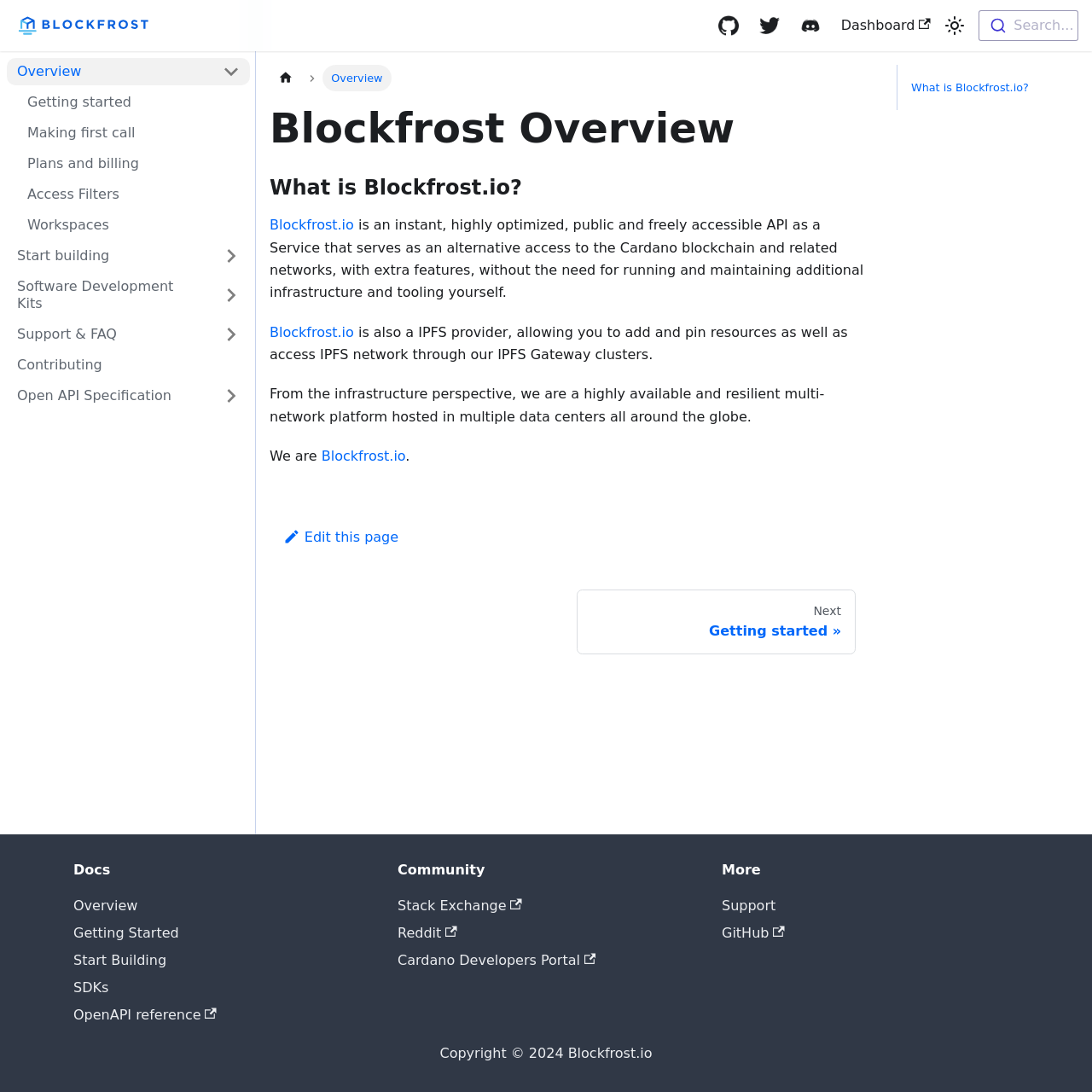From the webpage screenshot, identify the region described by Cardano Developers Portal. Provide the bounding box coordinates as (top-left x, top-left y, bottom-right x, bottom-right y), with each value being a floating point number between 0 and 1.

[0.364, 0.872, 0.545, 0.886]